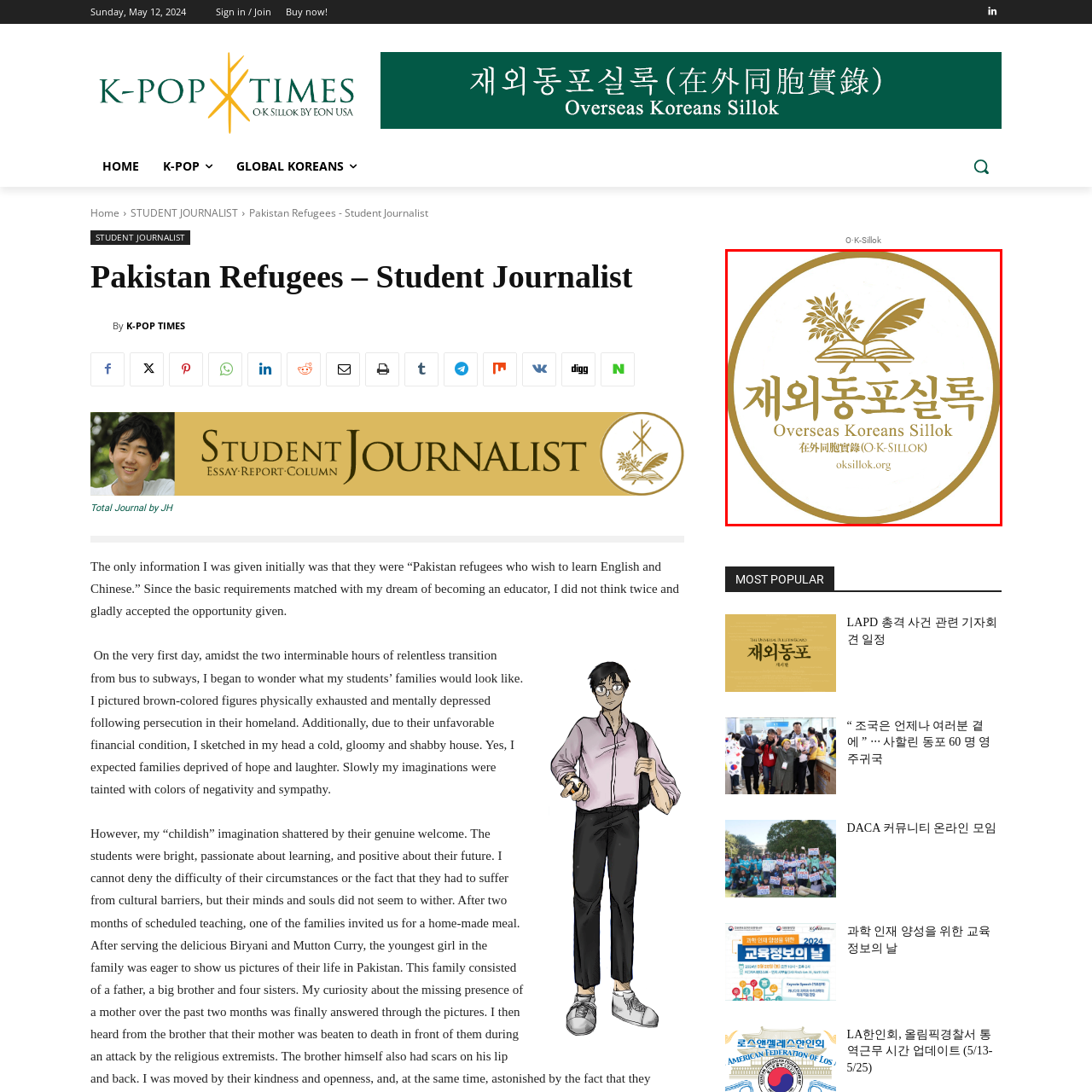Examine the contents within the red bounding box and respond with a single word or phrase: What language is the text written in besides Korean?

English